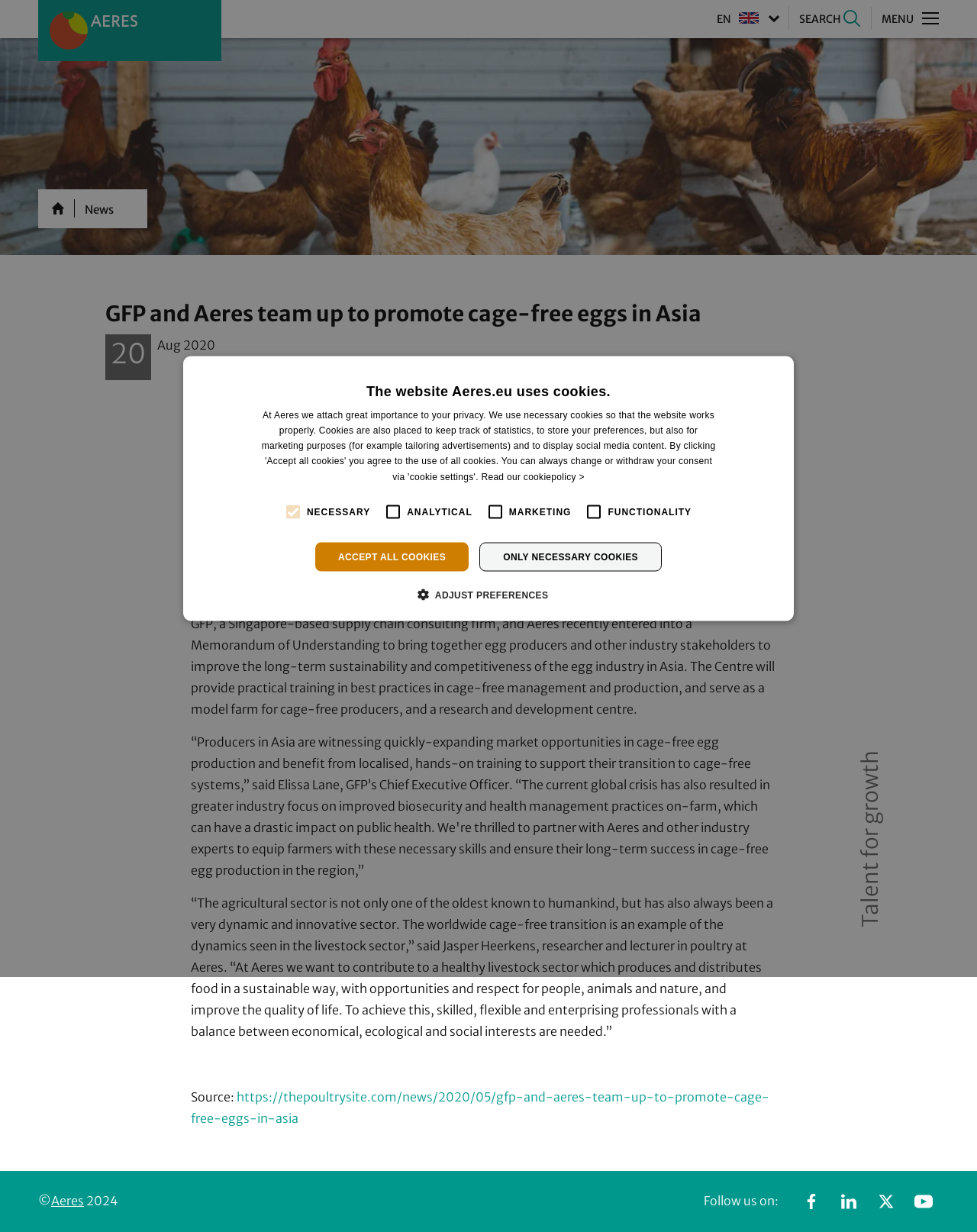Find the bounding box coordinates of the clickable area required to complete the following action: "Click the link to Global Food Partners (GFP)".

[0.372, 0.439, 0.529, 0.451]